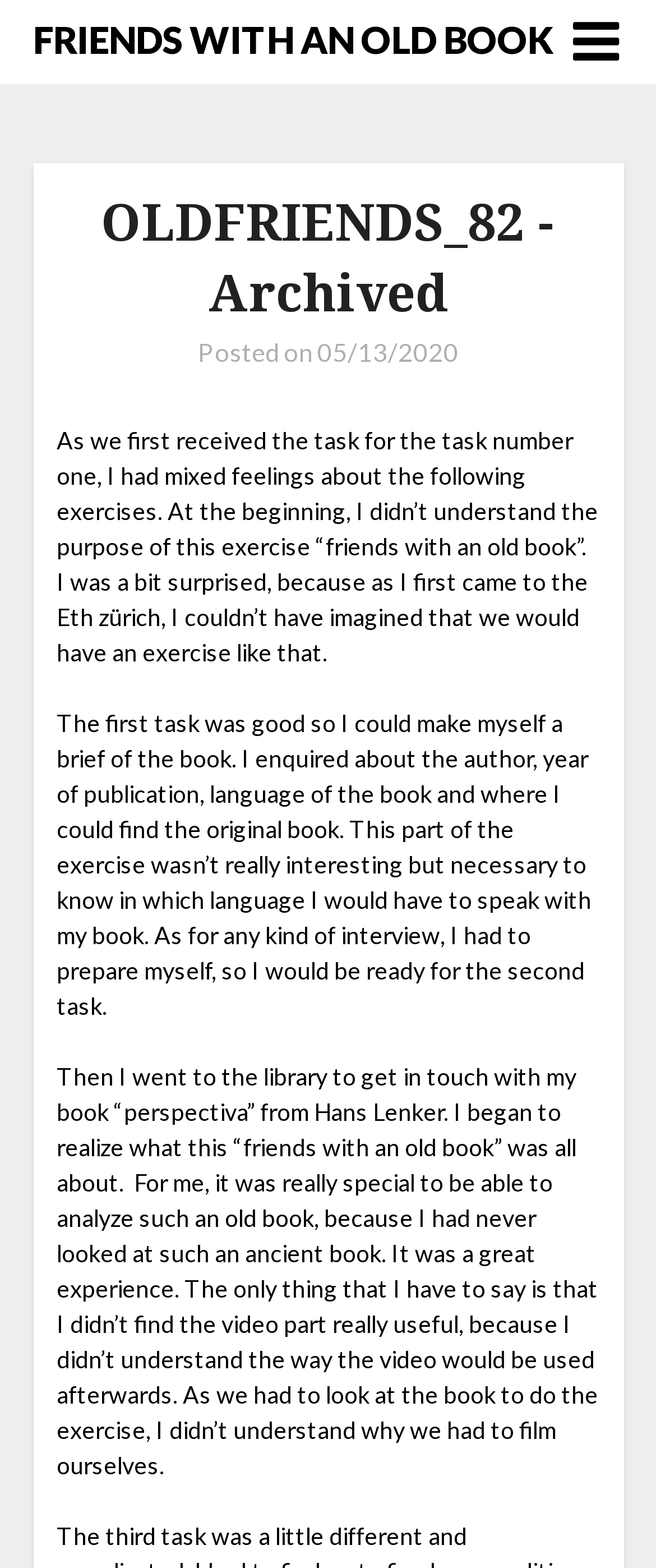What is the headline of the webpage?

OLDFRIENDS_82 - Archived